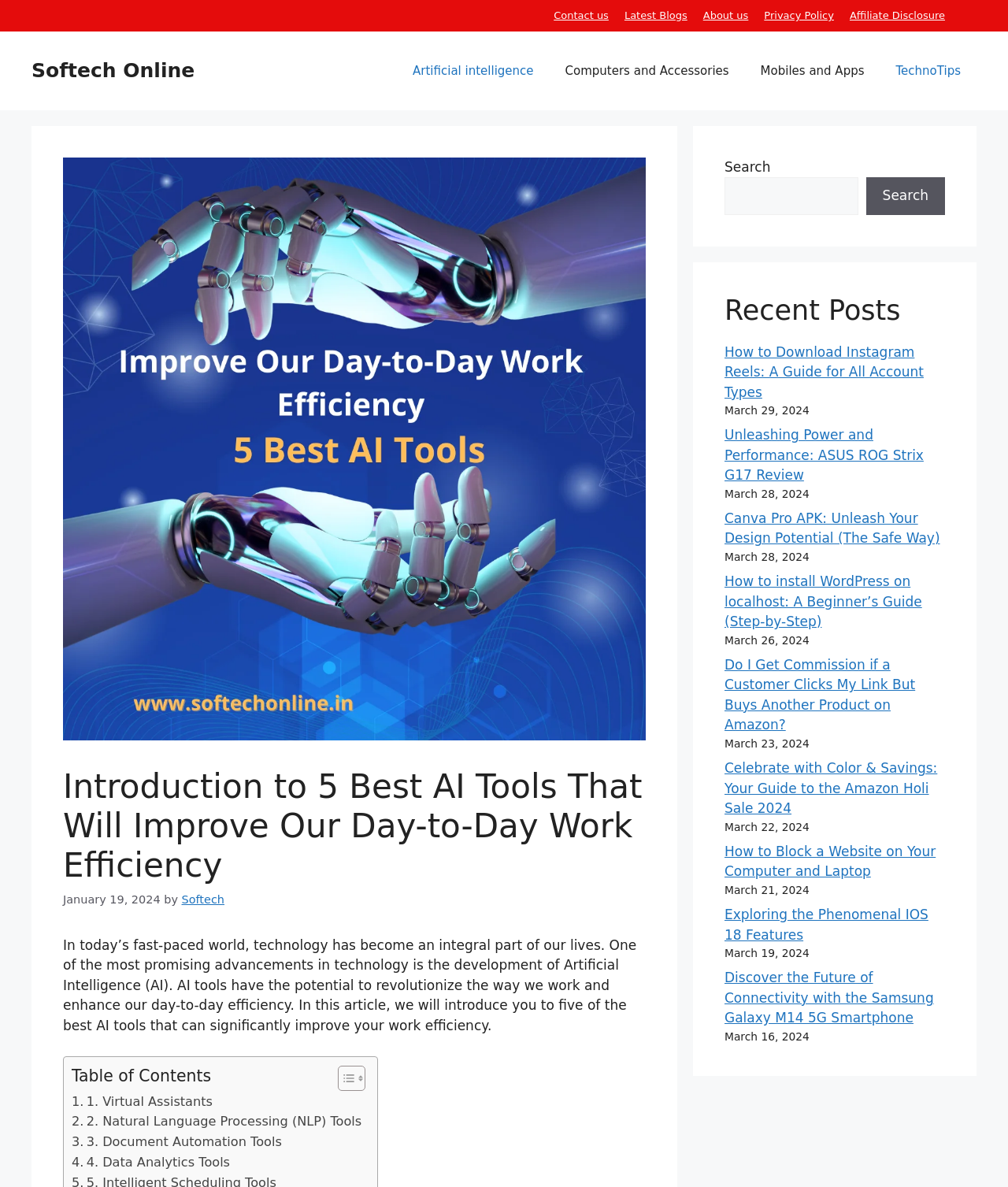Determine the coordinates of the bounding box for the clickable area needed to execute this instruction: "Learn about the ASUS ROG Strix G17 Review".

[0.719, 0.36, 0.916, 0.407]